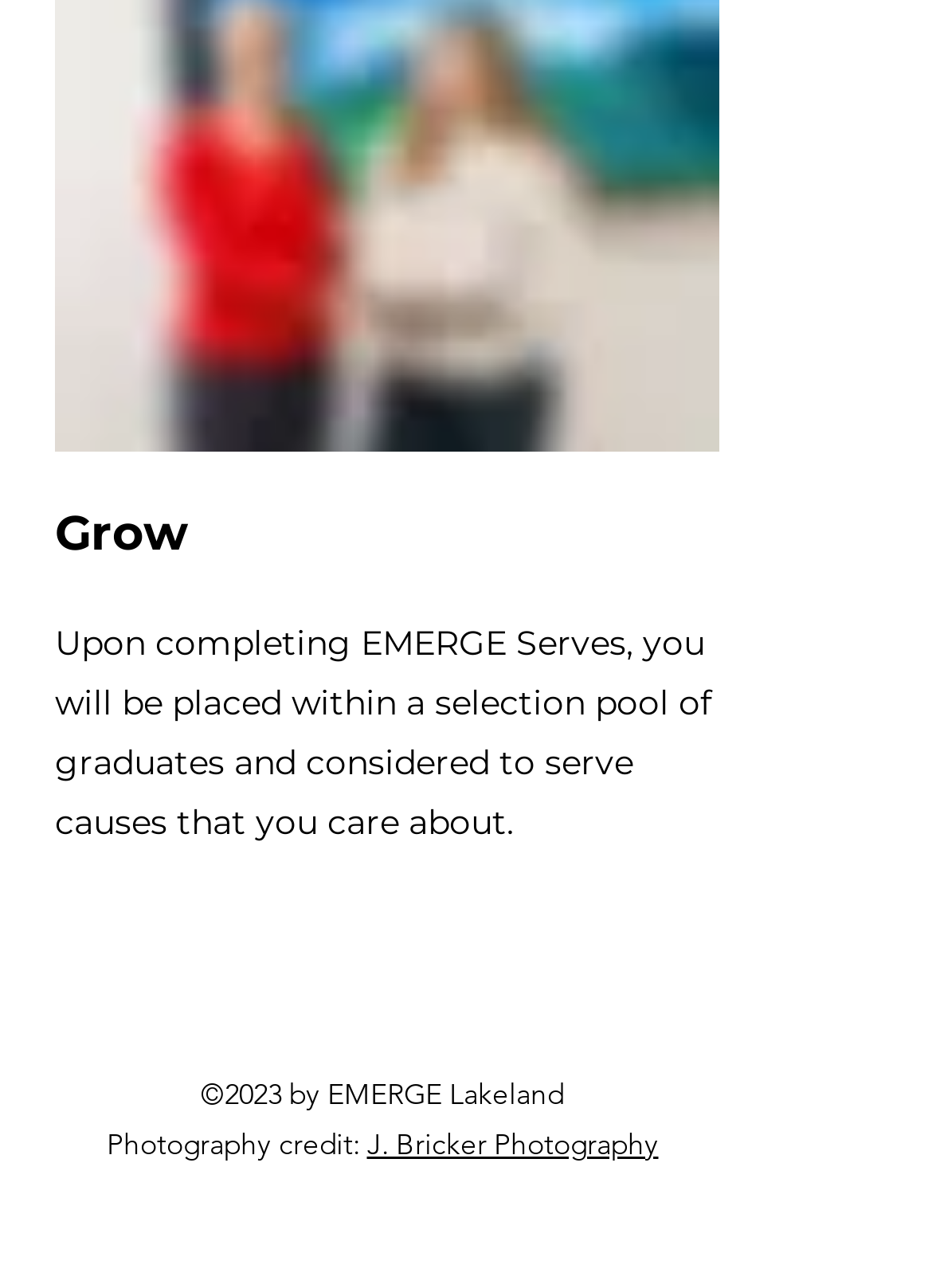Who is credited for the photography?
Provide a short answer using one word or a brief phrase based on the image.

J. Bricker Photography